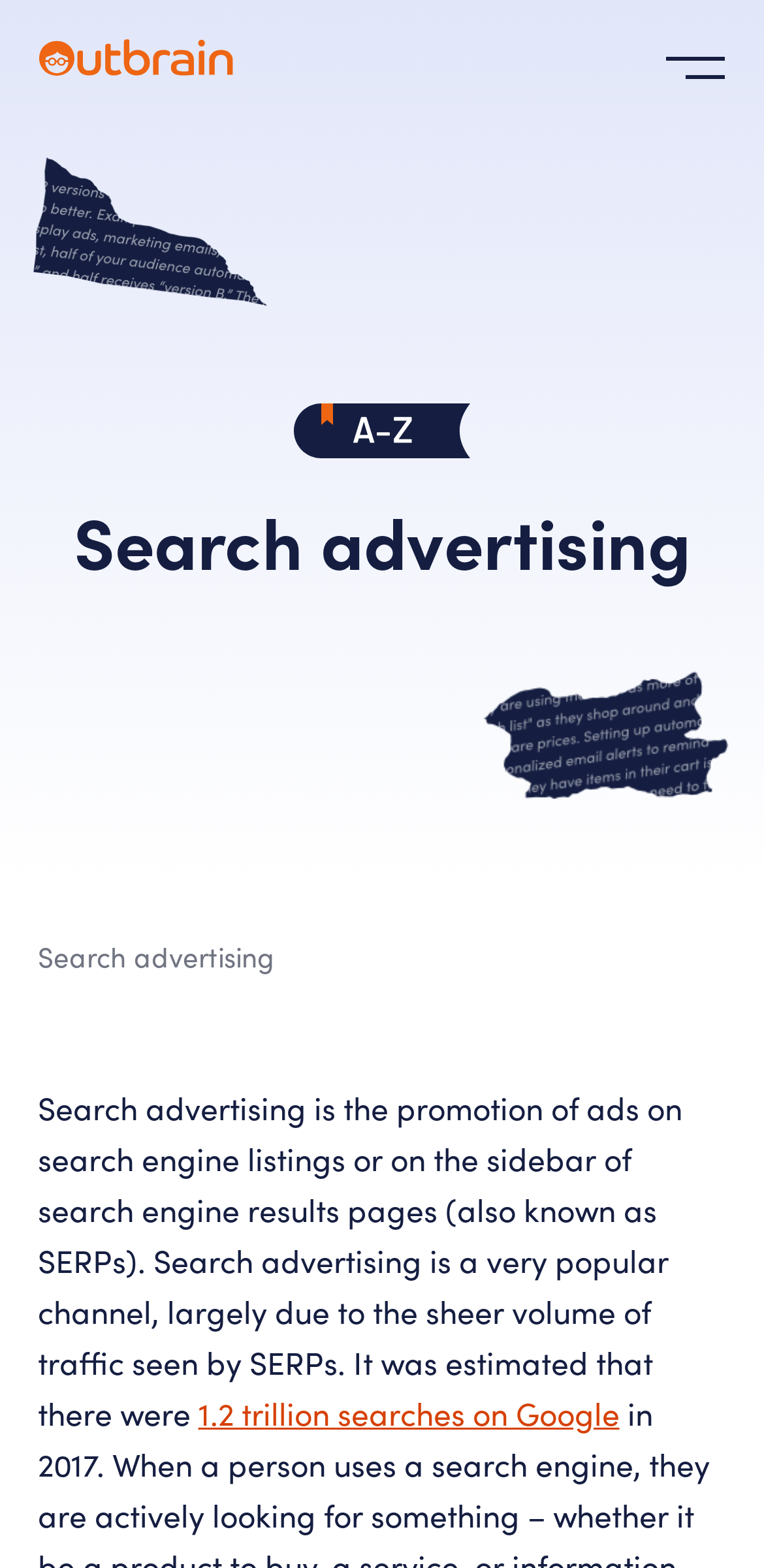Provide a thorough description of the webpage's content and layout.

The webpage is about search advertising, with a prominent heading "Search advertising" located near the top center of the page. Below the heading, there is a paragraph of text that explains search advertising as the promotion of ads on search engine listings or on the sidebar of search engine results pages. The text also mentions that search advertising is a very popular channel due to the high volume of traffic seen by search engine results pages.

At the top left of the page, there is a link to skip navigation to go to the main content. Next to it, there is an Outbrain logo that links to the homepage. On the top right, there is a mobile navigation open trigger button.

There are two links on the page. One is the "Skip navigation to go to main content" link, and the other is a link to "1.2 trillion searches on Google" within the paragraph of text. There is one image on the page, which is the Outbrain logo.